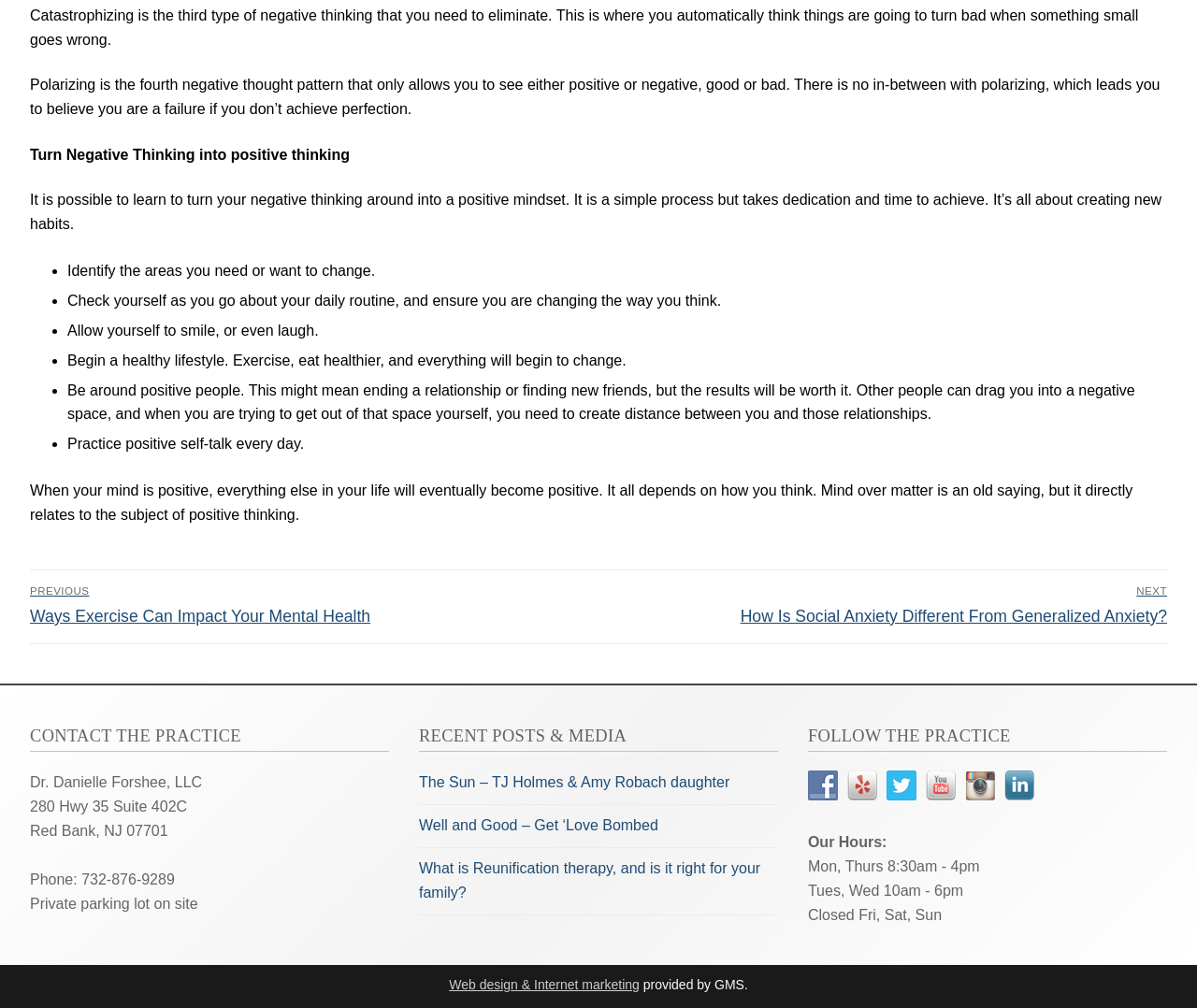Locate the bounding box of the UI element described by: "Web design & Internet marketing" in the given webpage screenshot.

[0.375, 0.969, 0.534, 0.984]